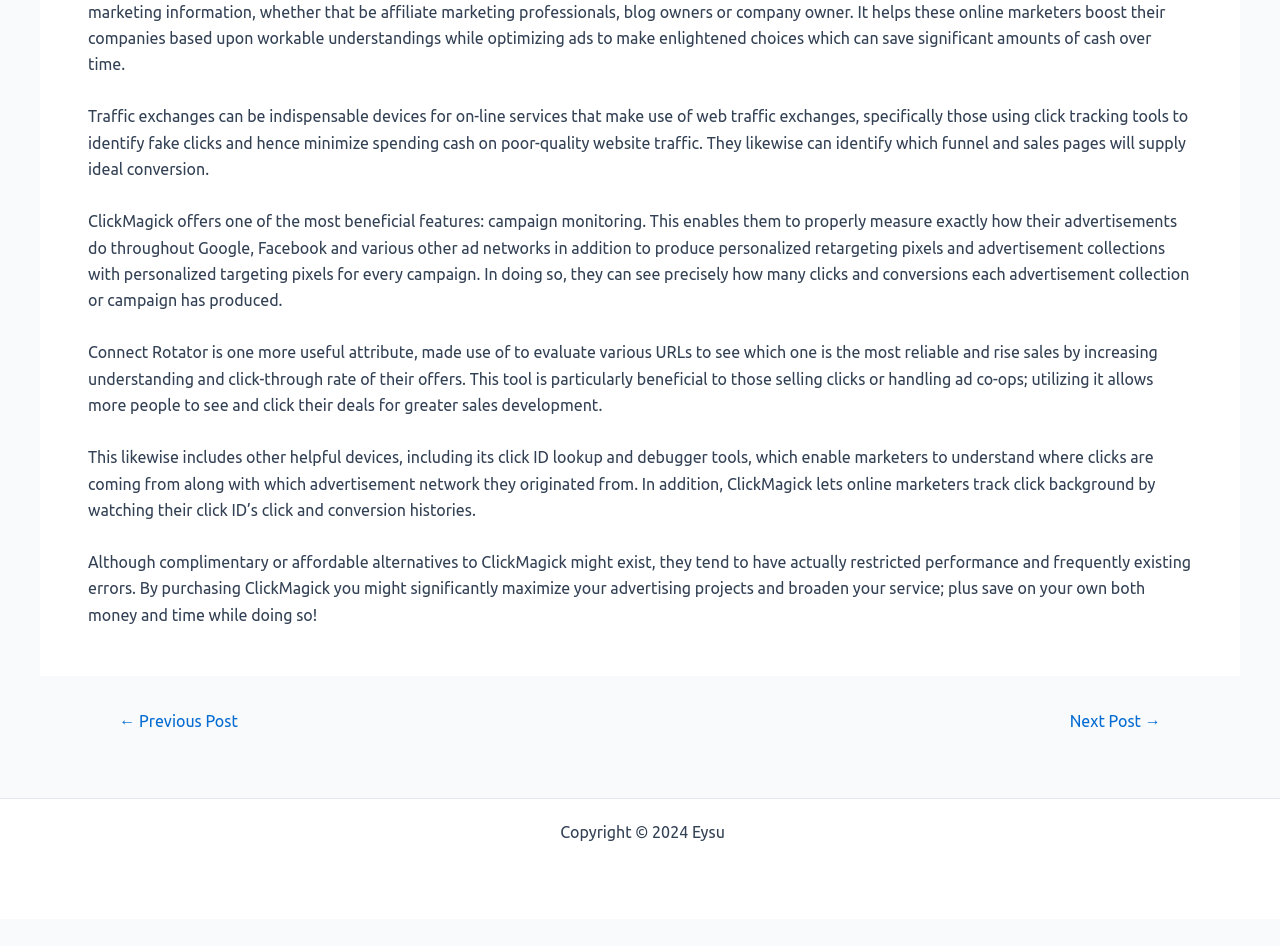What is the copyright year mentioned at the bottom of the webpage?
Identify the answer in the screenshot and reply with a single word or phrase.

2024